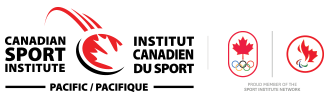How many emblems are on the right side of the logo?
Using the picture, provide a one-word or short phrase answer.

two